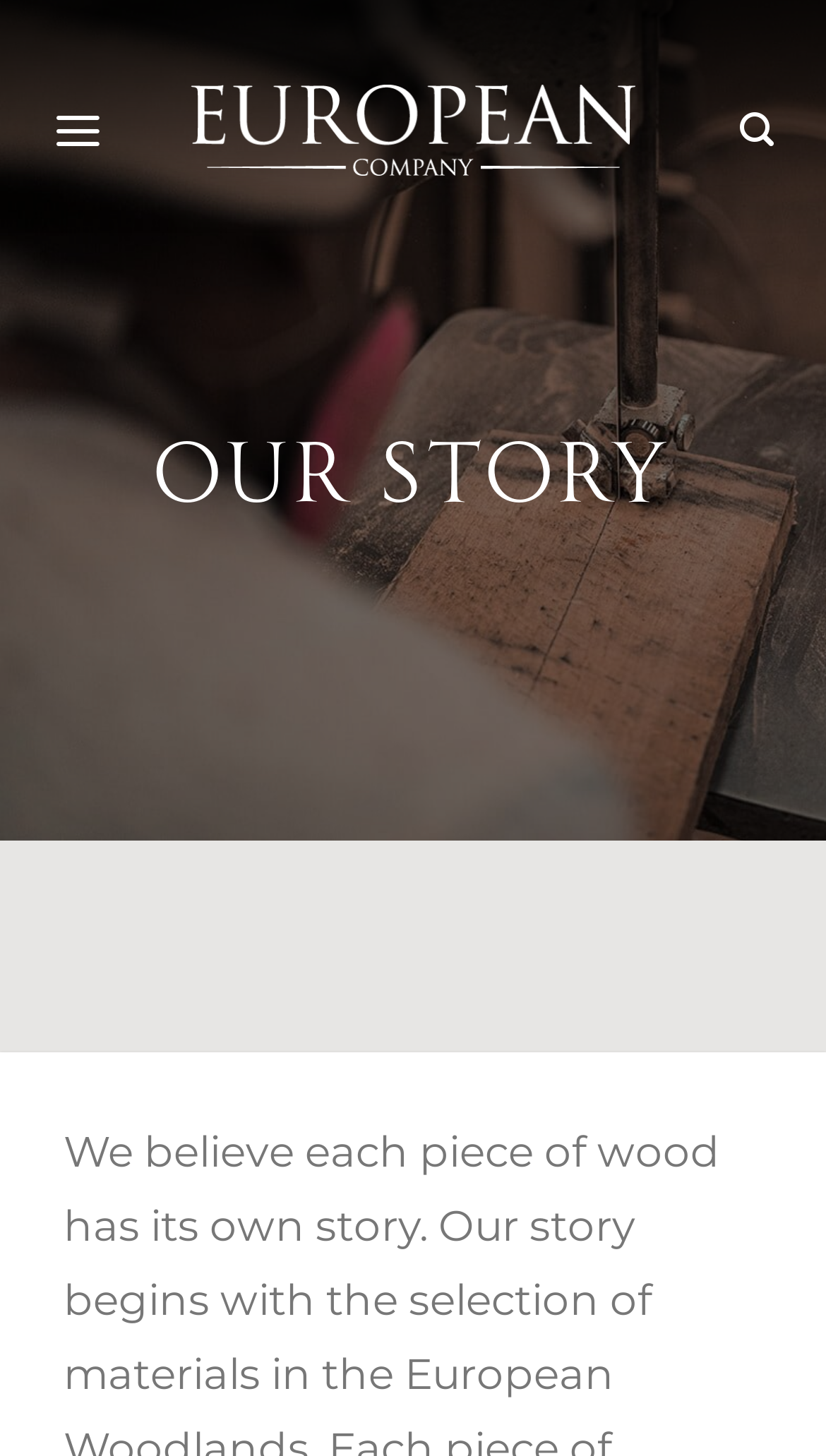Answer the question in one word or a short phrase:
Is the main menu expanded?

No